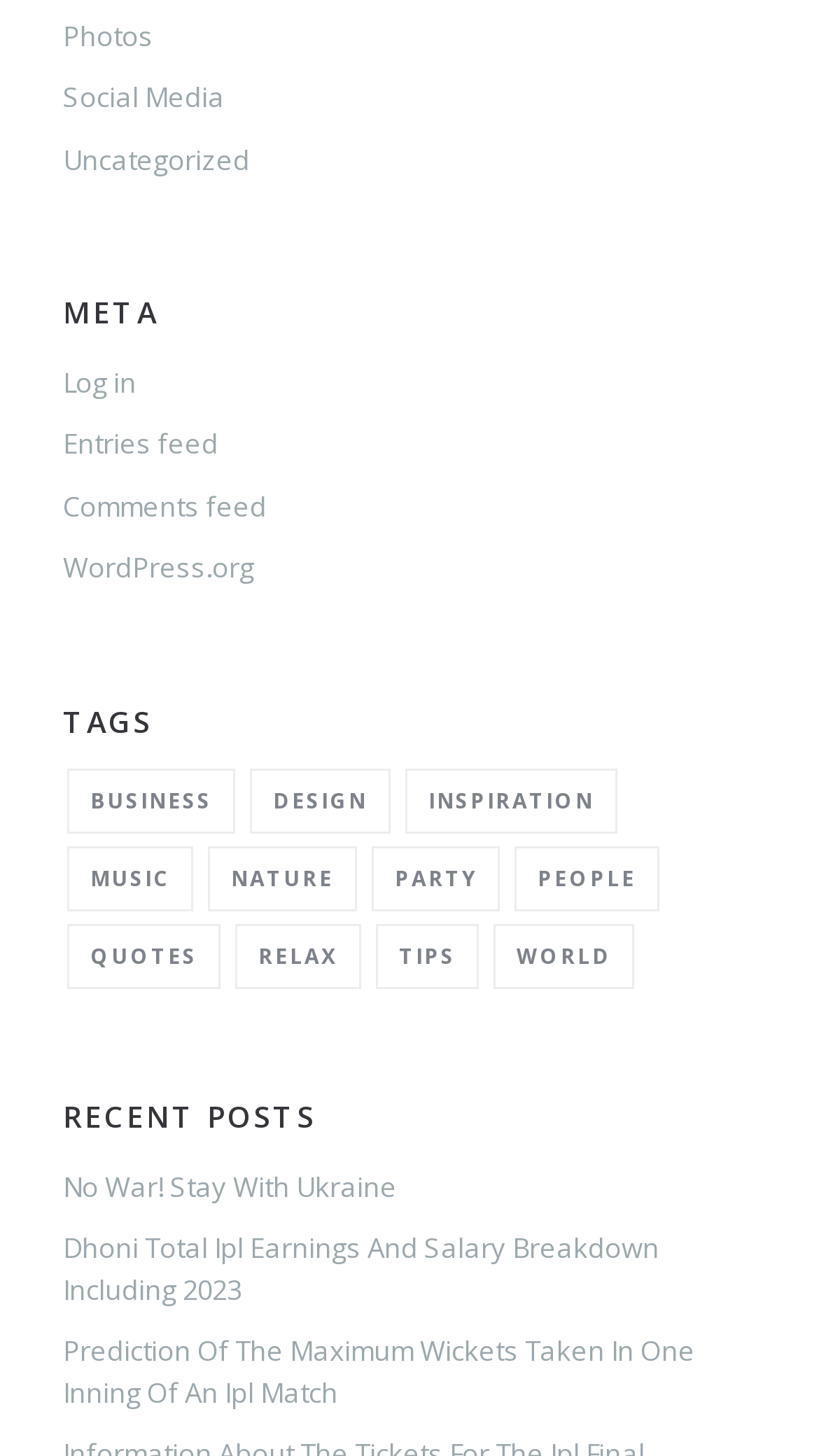Provide the bounding box coordinates of the HTML element this sentence describes: "No War! Stay With Ukraine". The bounding box coordinates consist of four float numbers between 0 and 1, i.e., [left, top, right, bottom].

[0.077, 0.801, 0.485, 0.827]